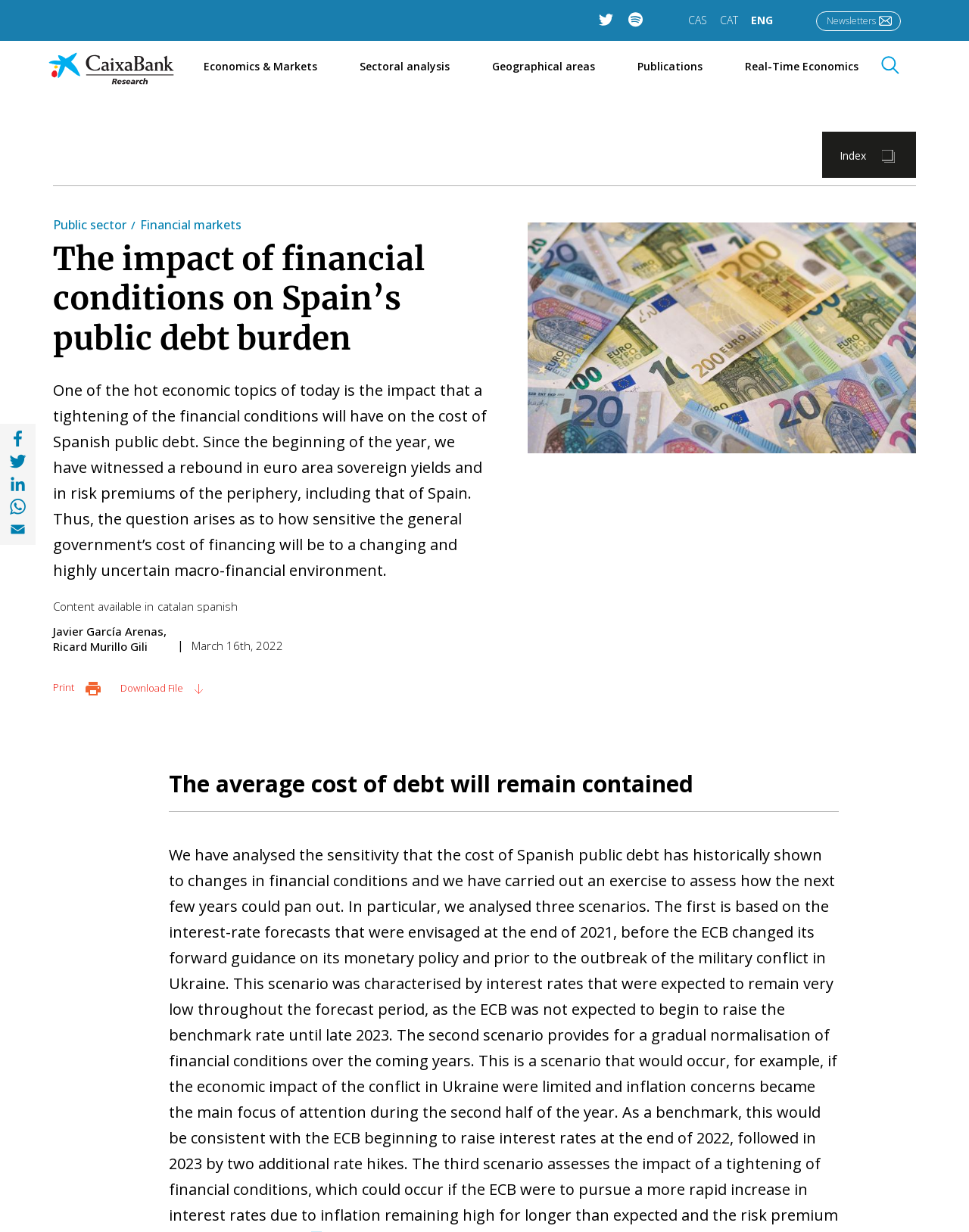What is the logo of the website?
Based on the image, provide your answer in one word or phrase.

CaixaBank Research logo